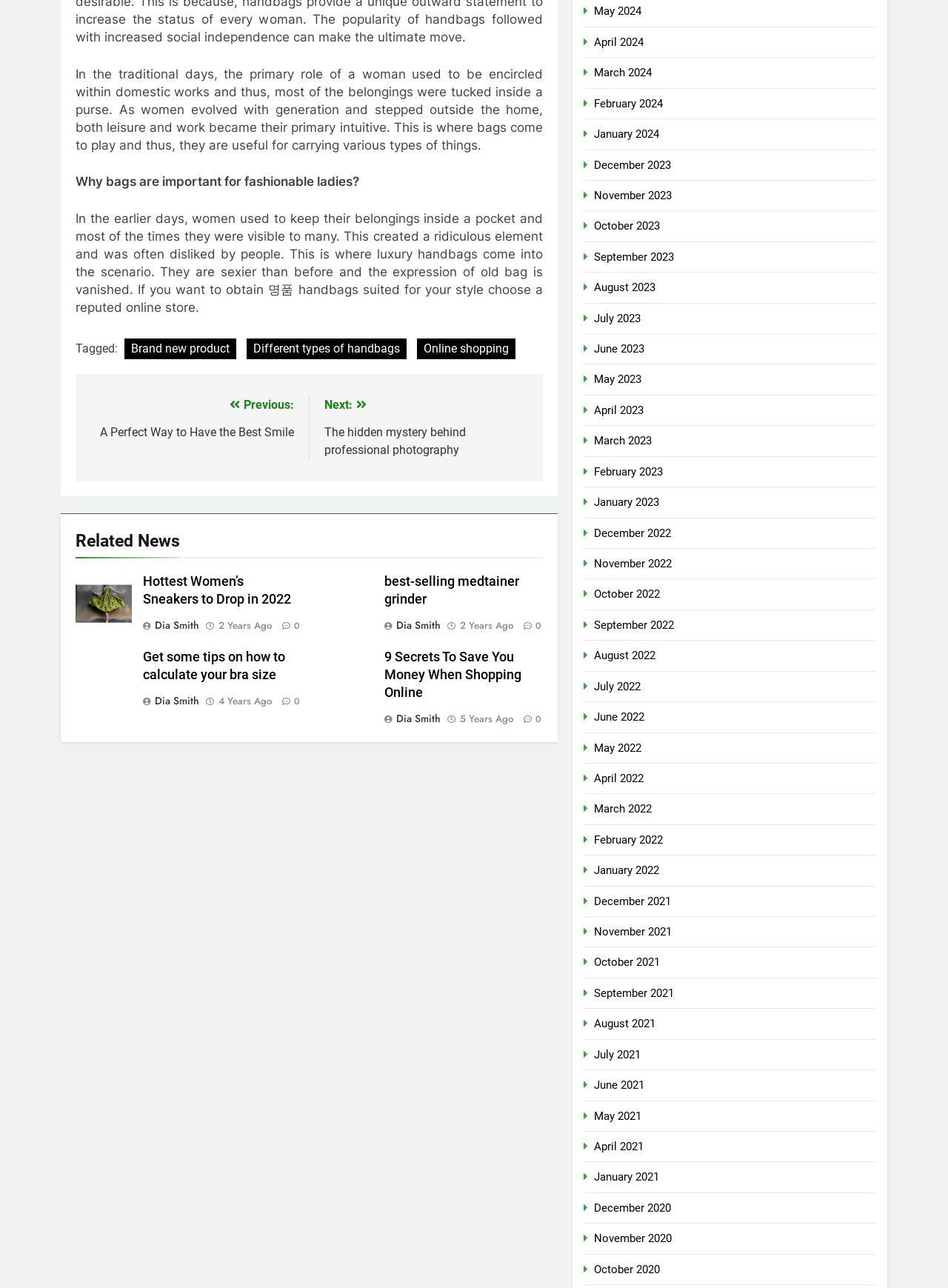Could you determine the bounding box coordinates of the clickable element to complete the instruction: "Go to 'May 2024'"? Provide the coordinates as four float numbers between 0 and 1, i.e., [left, top, right, bottom].

[0.627, 0.004, 0.677, 0.014]